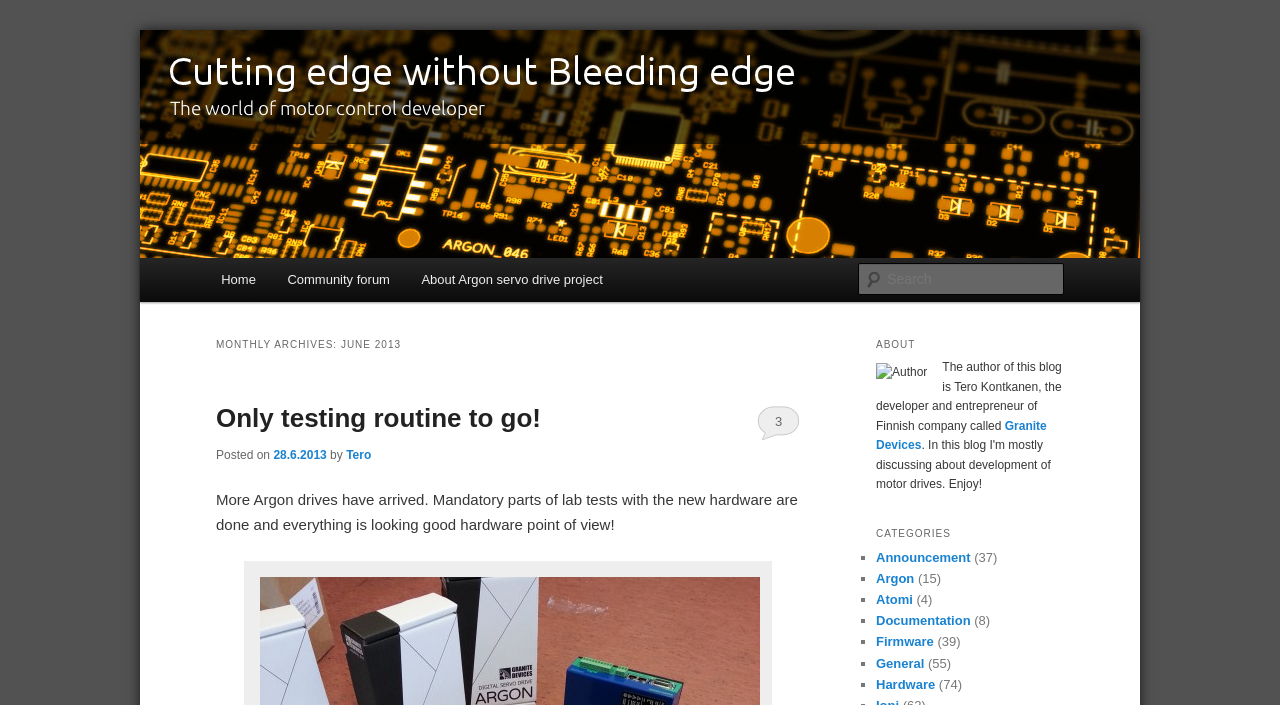Locate and generate the text content of the webpage's heading.

Servo drive developer